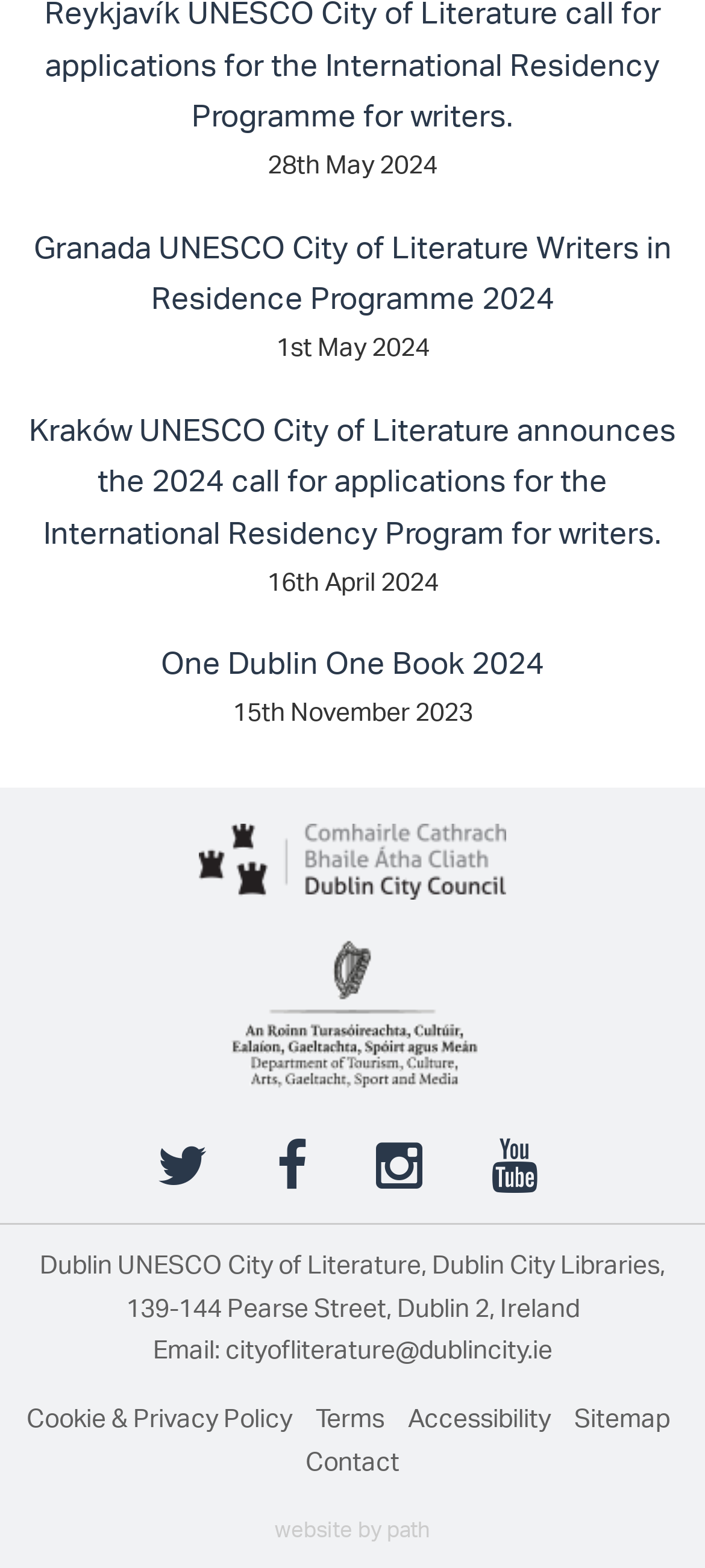Identify the bounding box of the UI element that matches this description: "Terms of Use".

None